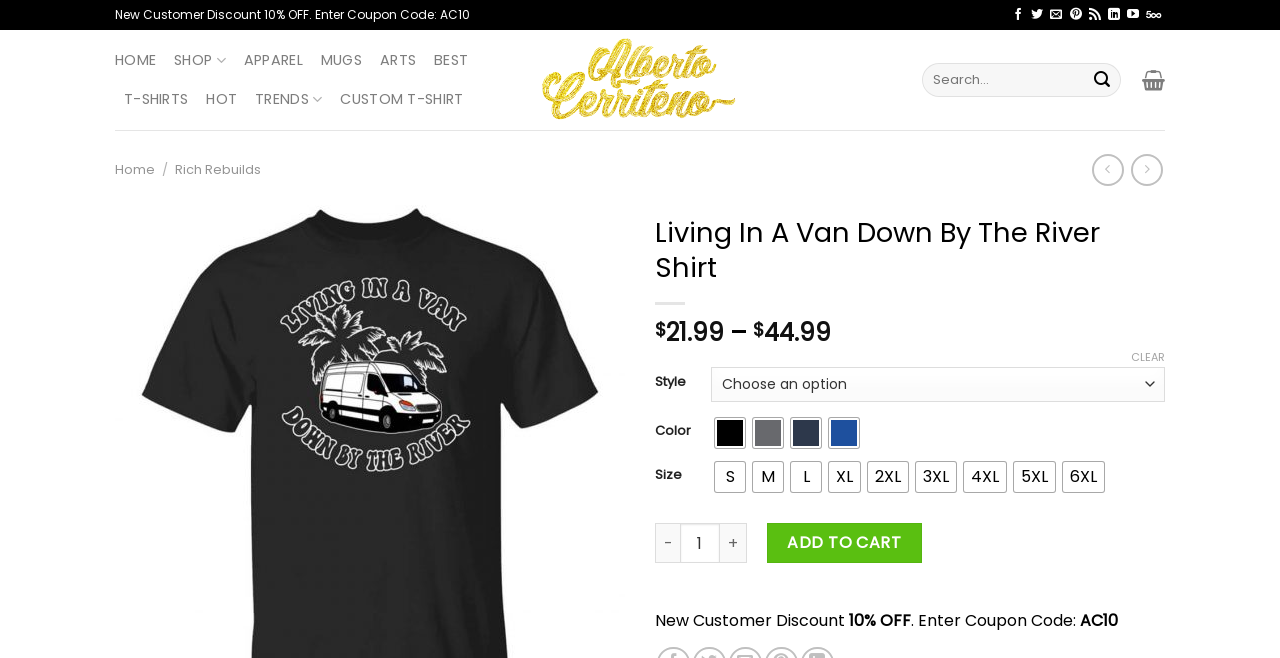Please identify the primary heading on the webpage and return its text.

Living In A Van Down By The River Shirt